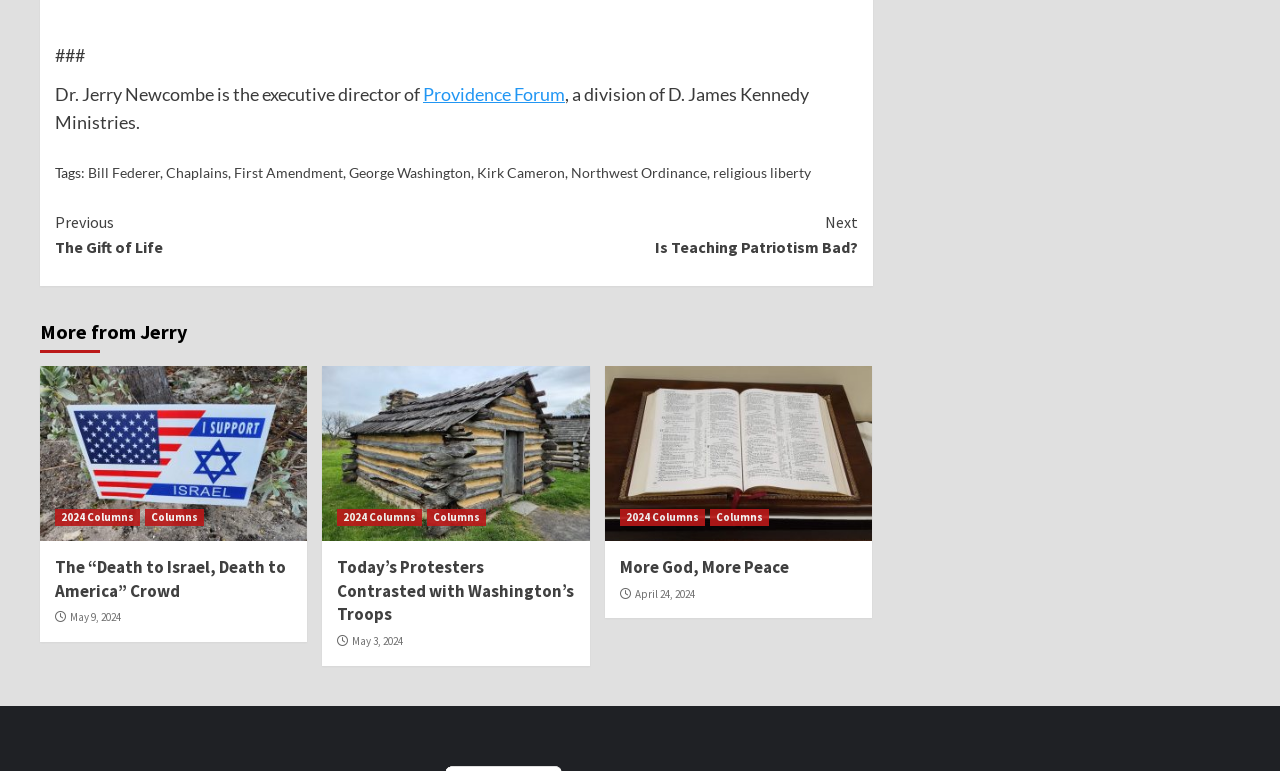Provide the bounding box coordinates of the HTML element described by the text: "More God, More Peace".

[0.484, 0.721, 0.616, 0.749]